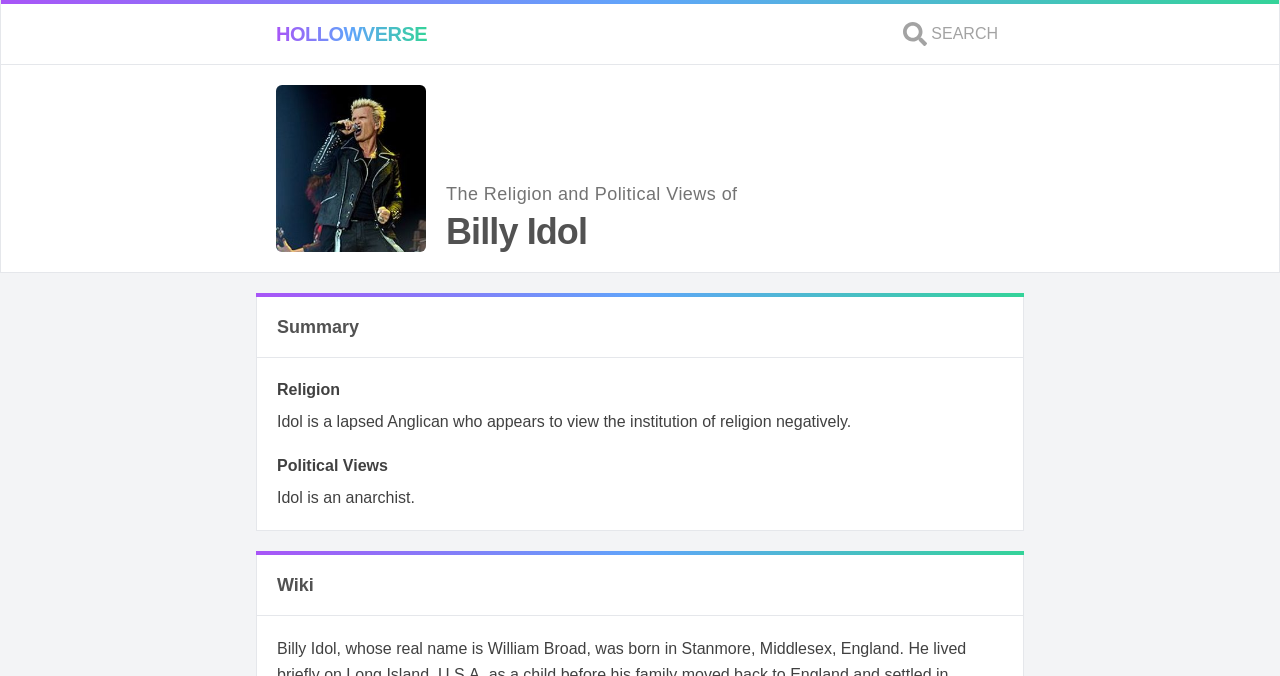Return the bounding box coordinates of the UI element that corresponds to this description: "Search". The coordinates must be given as four float numbers in the range of 0 and 1, [left, top, right, bottom].

[0.701, 0.024, 0.784, 0.077]